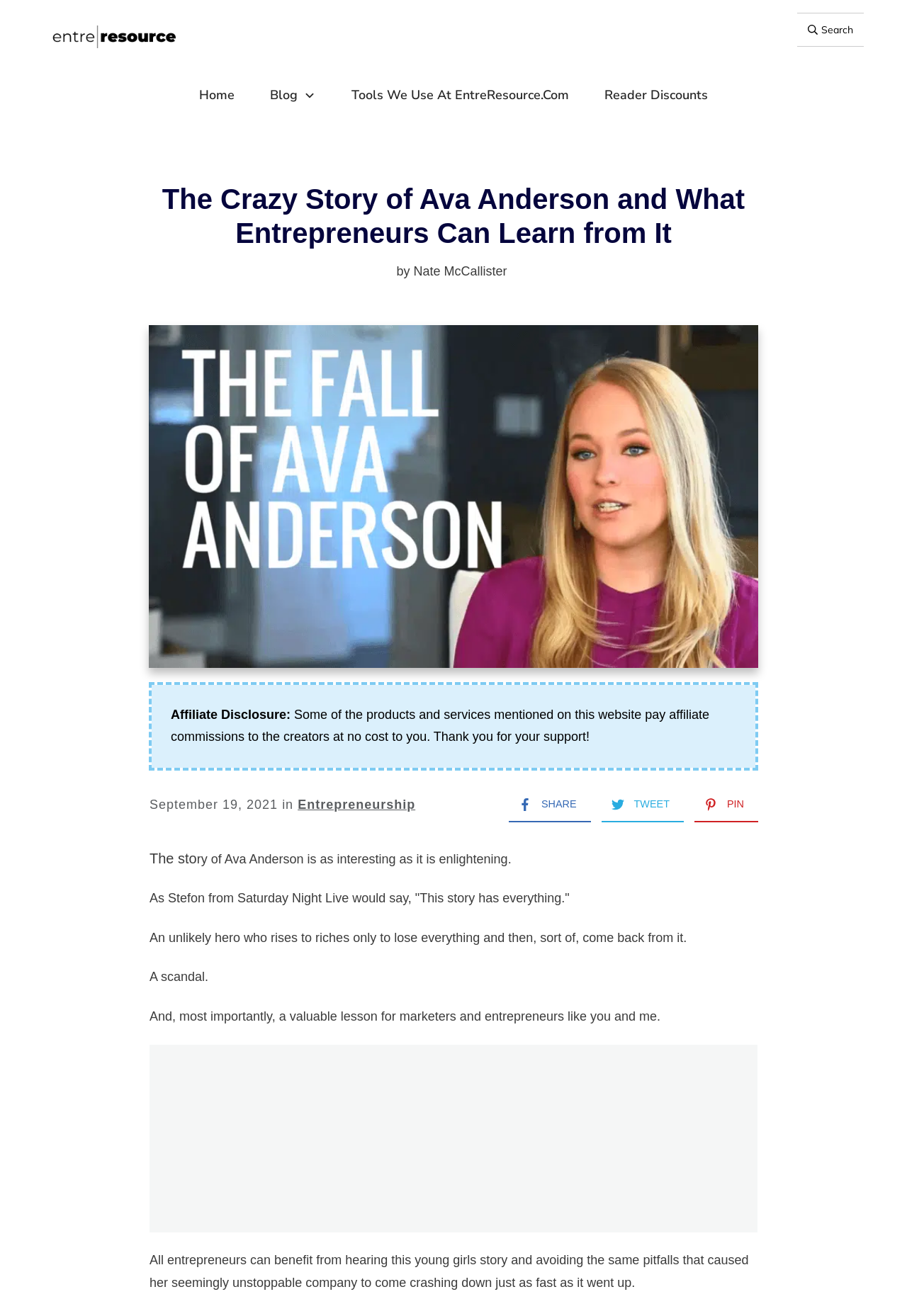Could you highlight the region that needs to be clicked to execute the instruction: "Share the article"?

[0.561, 0.599, 0.636, 0.624]